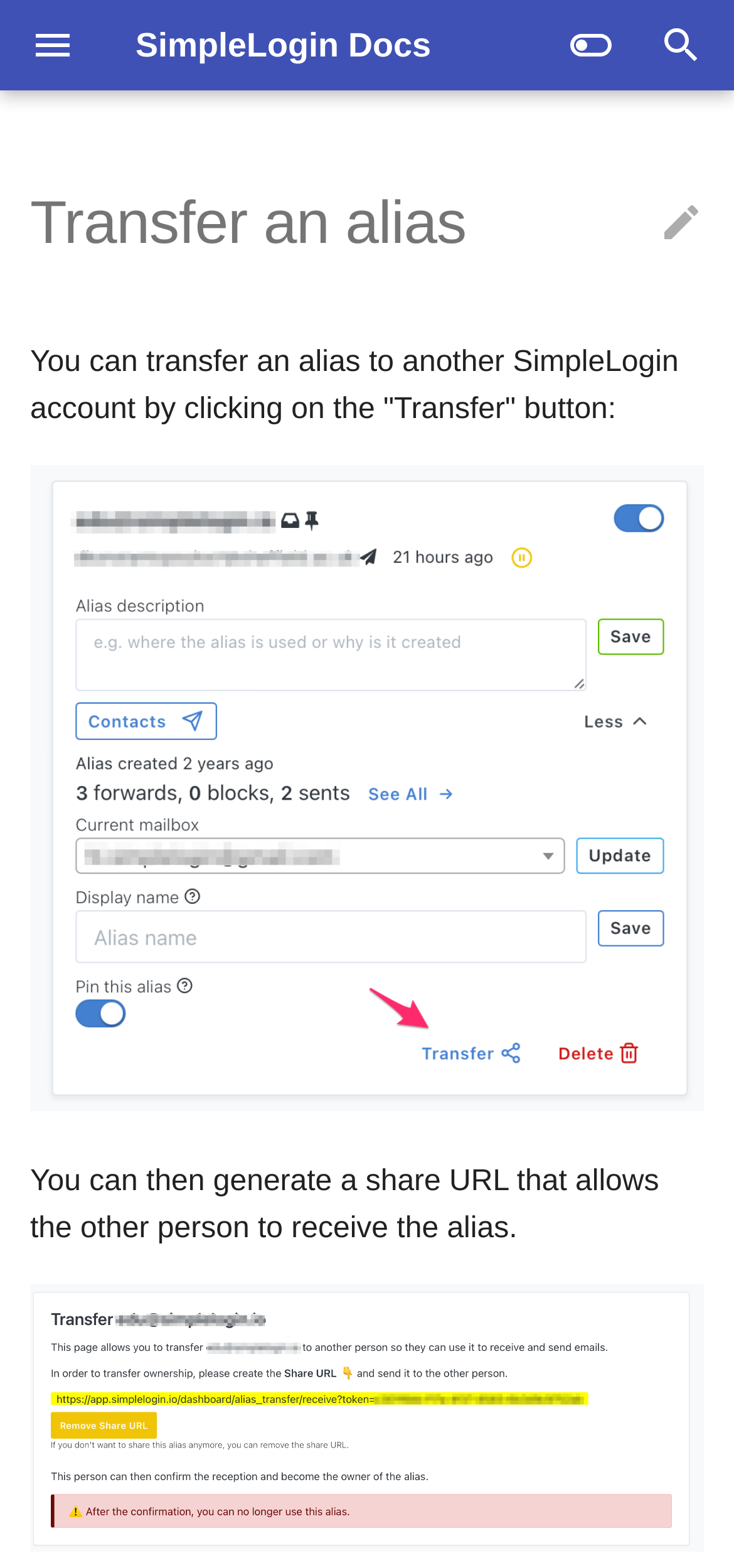Using floating point numbers between 0 and 1, provide the bounding box coordinates in the format (top-left x, top-left y, bottom-right x, bottom-right y). Locate the UI element described here: aria-label="Search" name="query" placeholder="Search"

[0.0, 0.0, 0.297, 0.058]